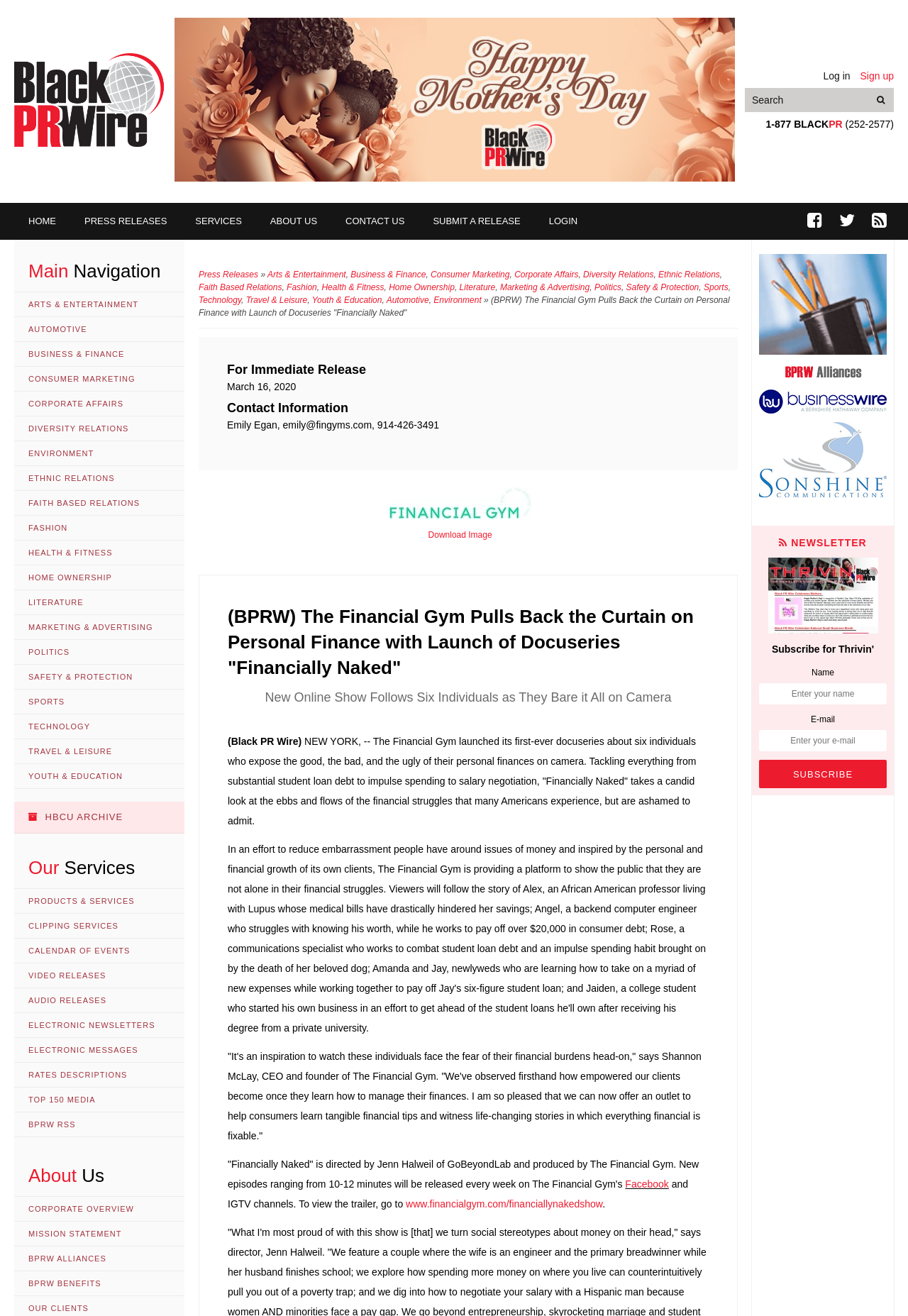Please find the bounding box for the UI element described by: "Subscribe".

[0.836, 0.577, 0.977, 0.599]